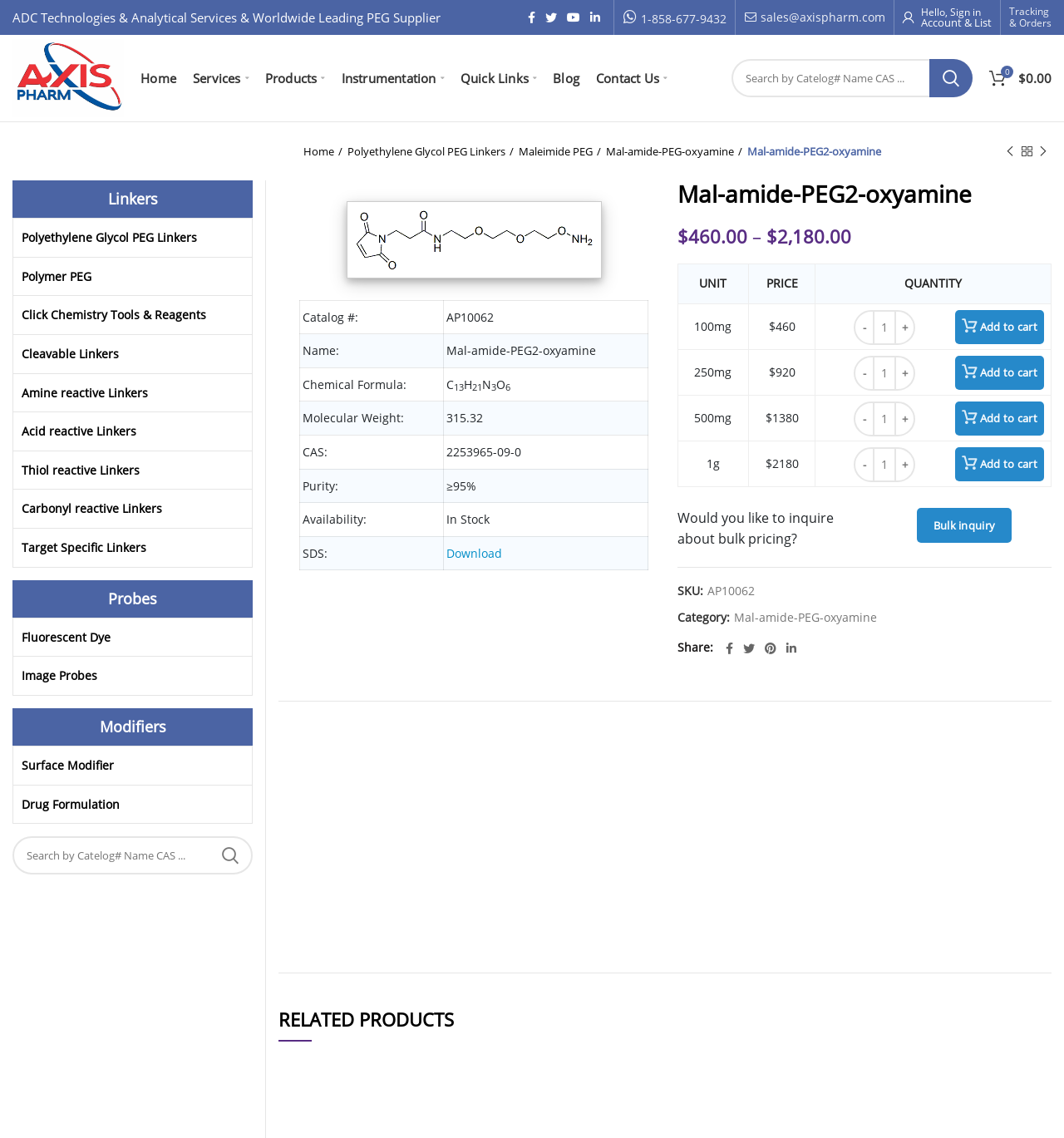Please identify the bounding box coordinates of the area that needs to be clicked to fulfill the following instruction: "Search by catalog number or name."

[0.688, 0.052, 0.914, 0.085]